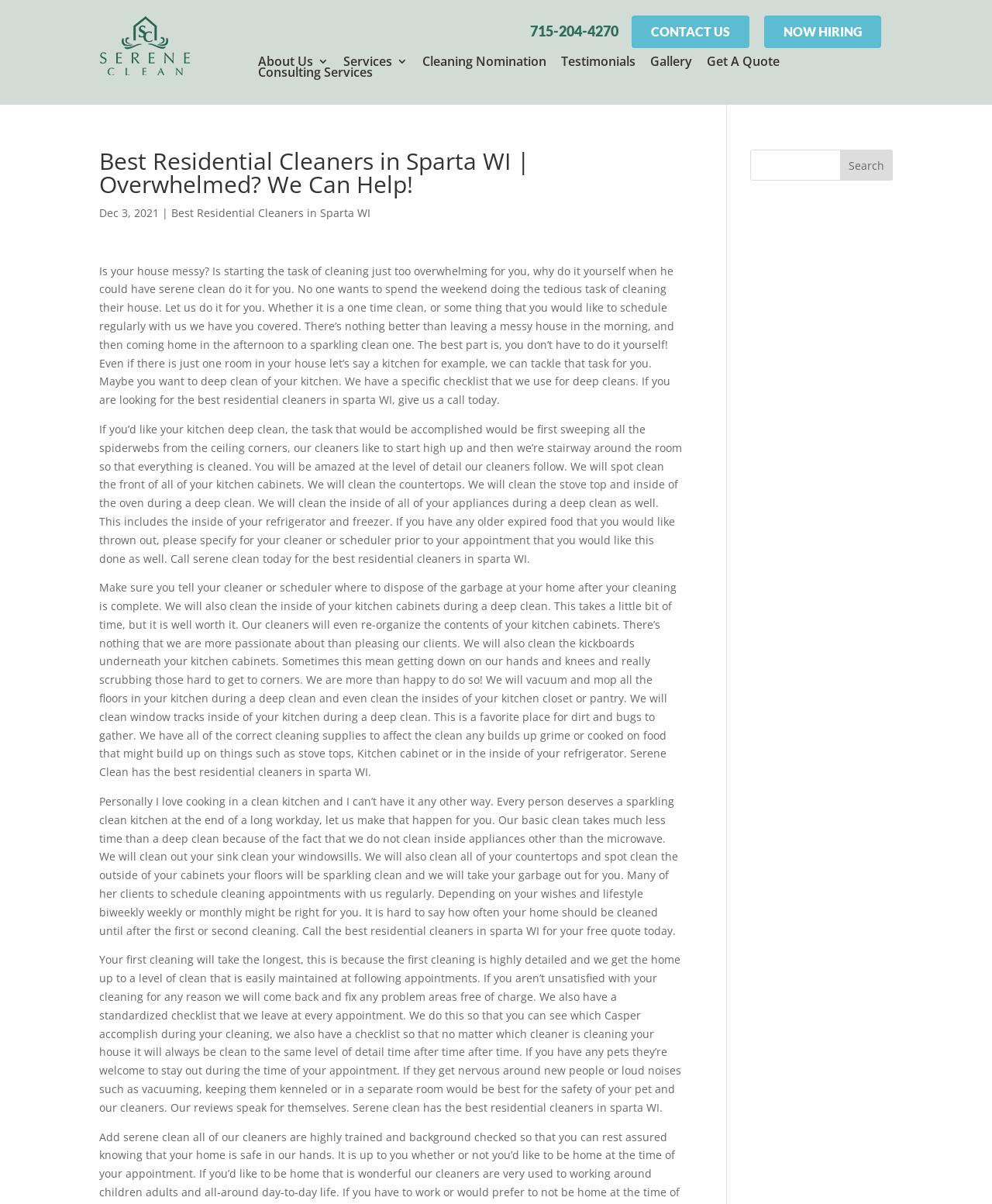Identify and extract the heading text of the webpage.

Best Residential Cleaners in Sparta WI | Overwhelmed? We Can Help!